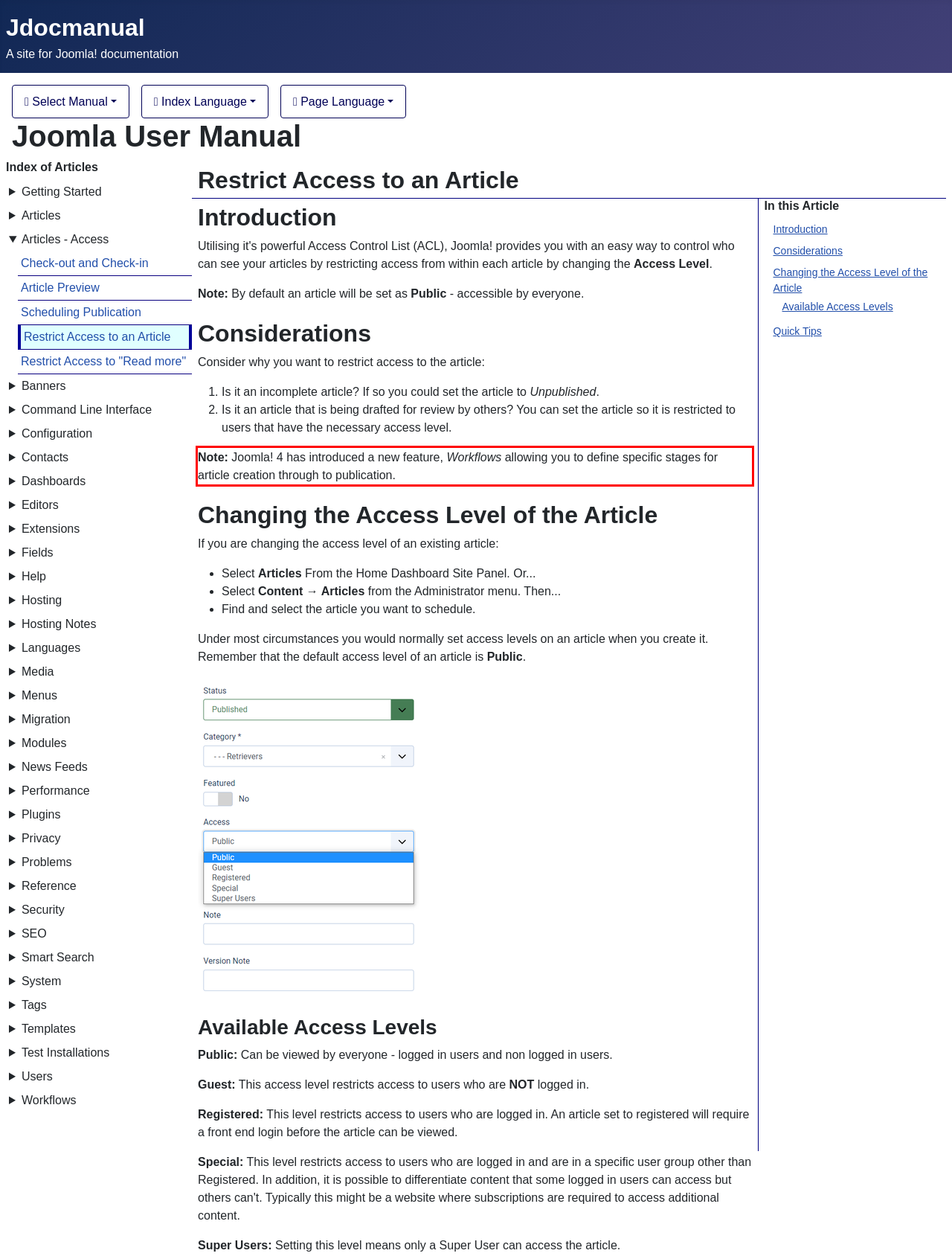Identify the text inside the red bounding box in the provided webpage screenshot and transcribe it.

Note: Joomla! 4 has introduced a new feature, Workflows allowing you to define specific stages for article creation through to publication.